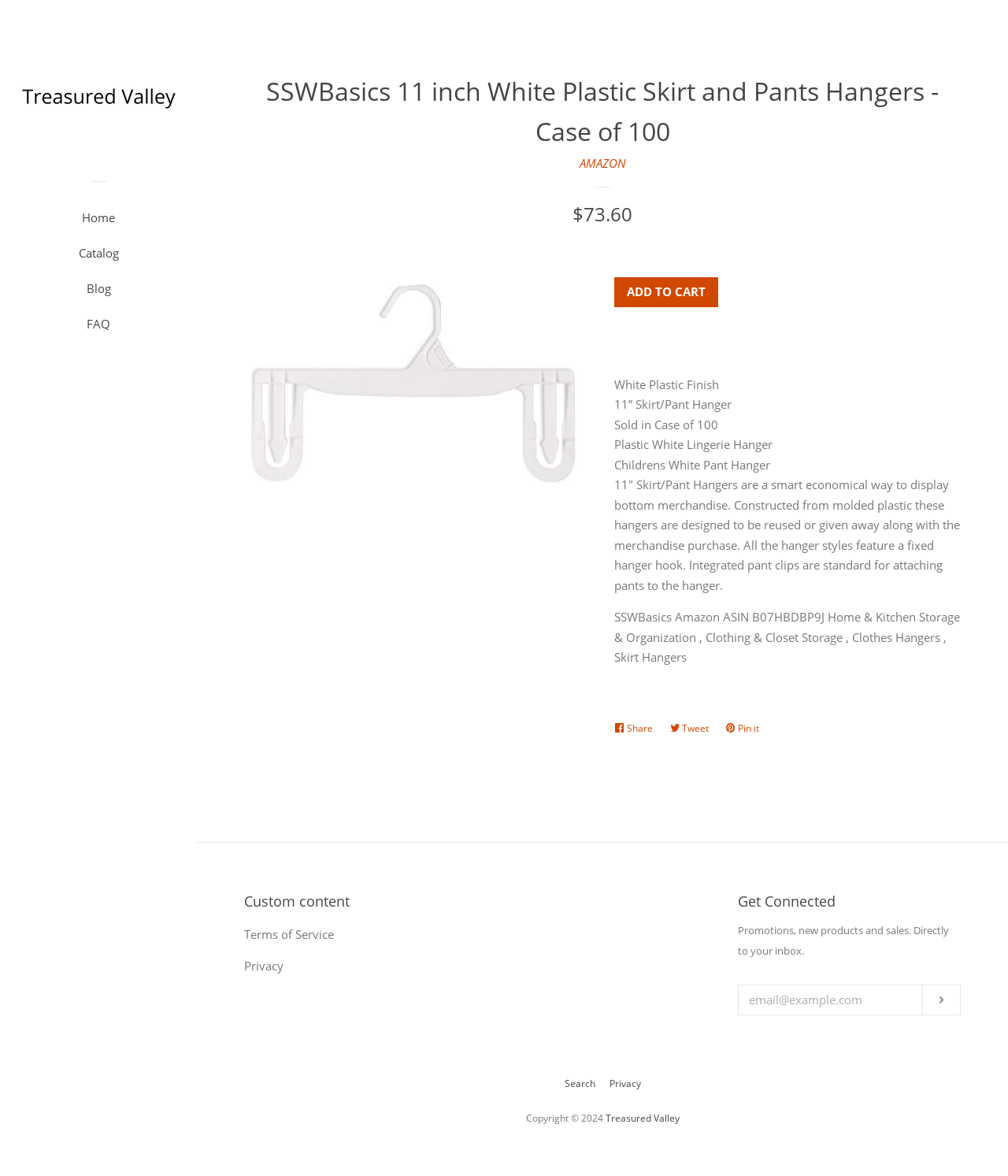How many hangers are in a case?
Provide a thorough and detailed answer to the question.

The number of hangers in a case is mentioned in the product description section, where it says 'Sold in Case of 100'.